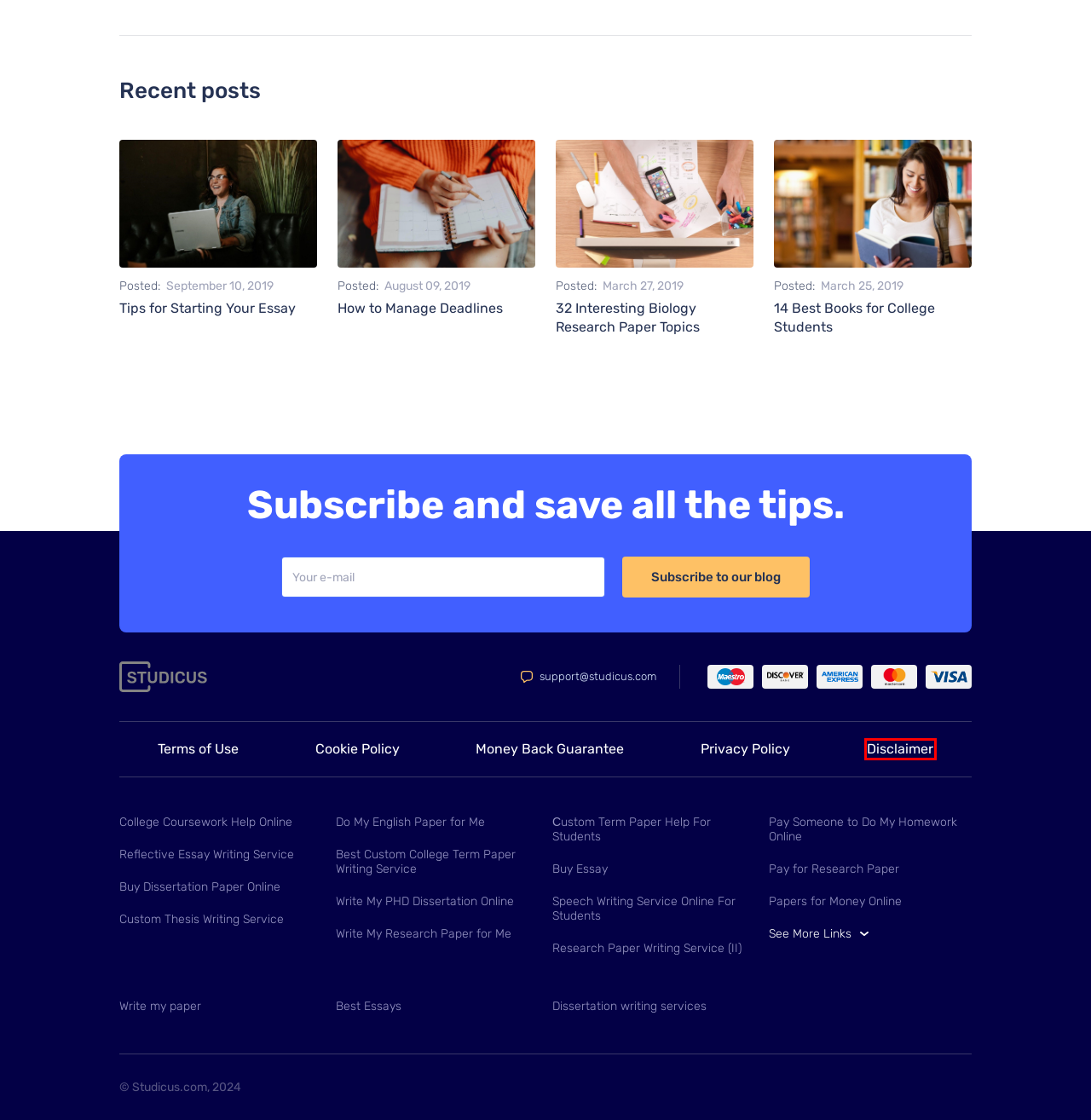With the provided webpage screenshot containing a red bounding box around a UI element, determine which description best matches the new webpage that appears after clicking the selected element. The choices are:
A. The best writing services at SupremeDissertations.com!
B. Write My Research Paper for Me | Studicus.com
C. Custom Research Paper Writing Service | Studicus.com
D. Terms of Use at Studicus.com
E. Reflective Essay Writing Service | Choose Your Reflective Essay Writer at Studicus.com
F. Disclaimer at Studicus.com
G. Buy Dissertation Paper Online | Studicus.com
H. Buy Essay Online for Cheap | Studicus.com

F